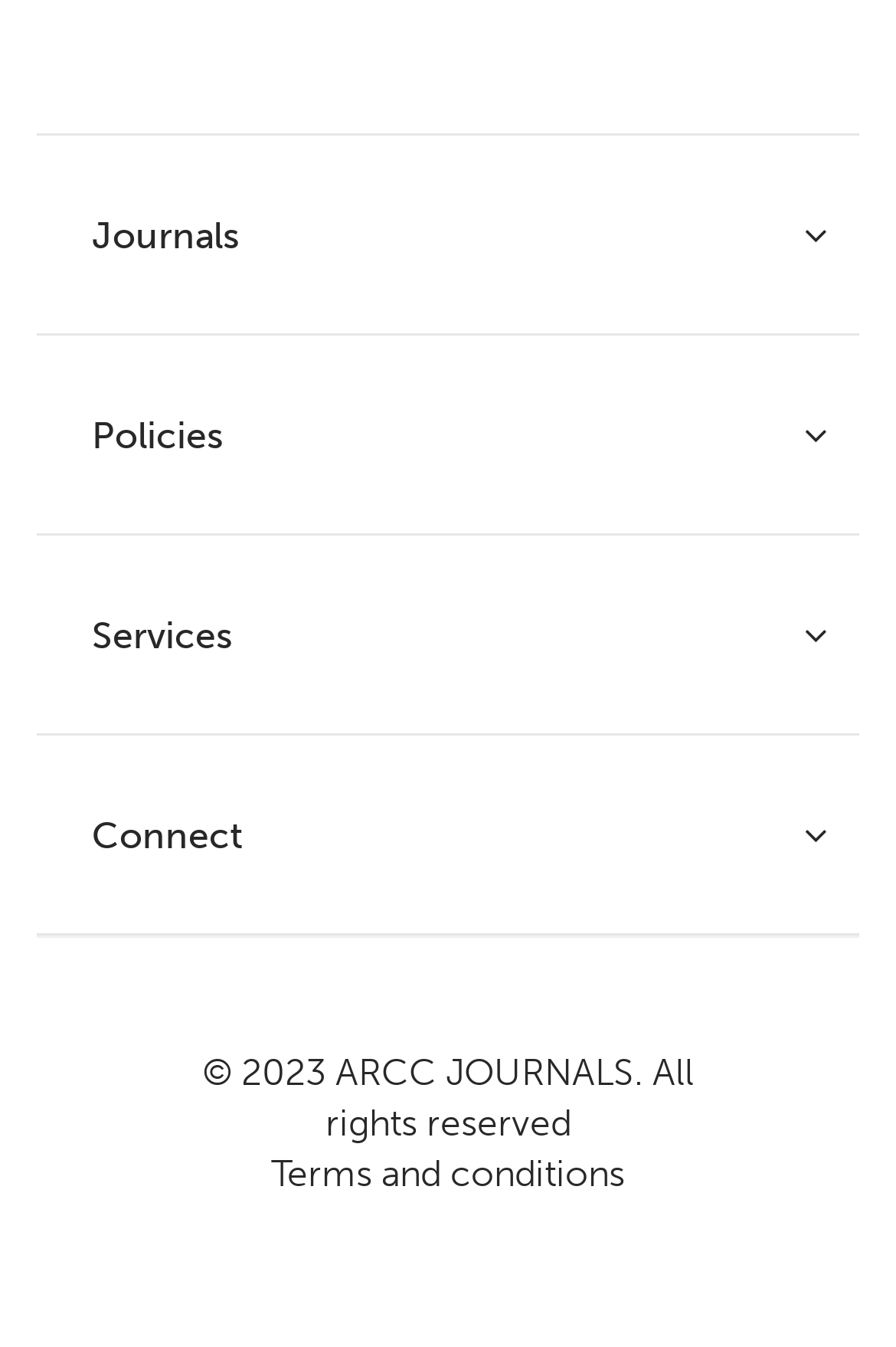Locate the bounding box coordinates of the element that needs to be clicked to carry out the instruction: "View Terms and conditions". The coordinates should be given as four float numbers ranging from 0 to 1, i.e., [left, top, right, bottom].

[0.303, 0.855, 0.697, 0.887]